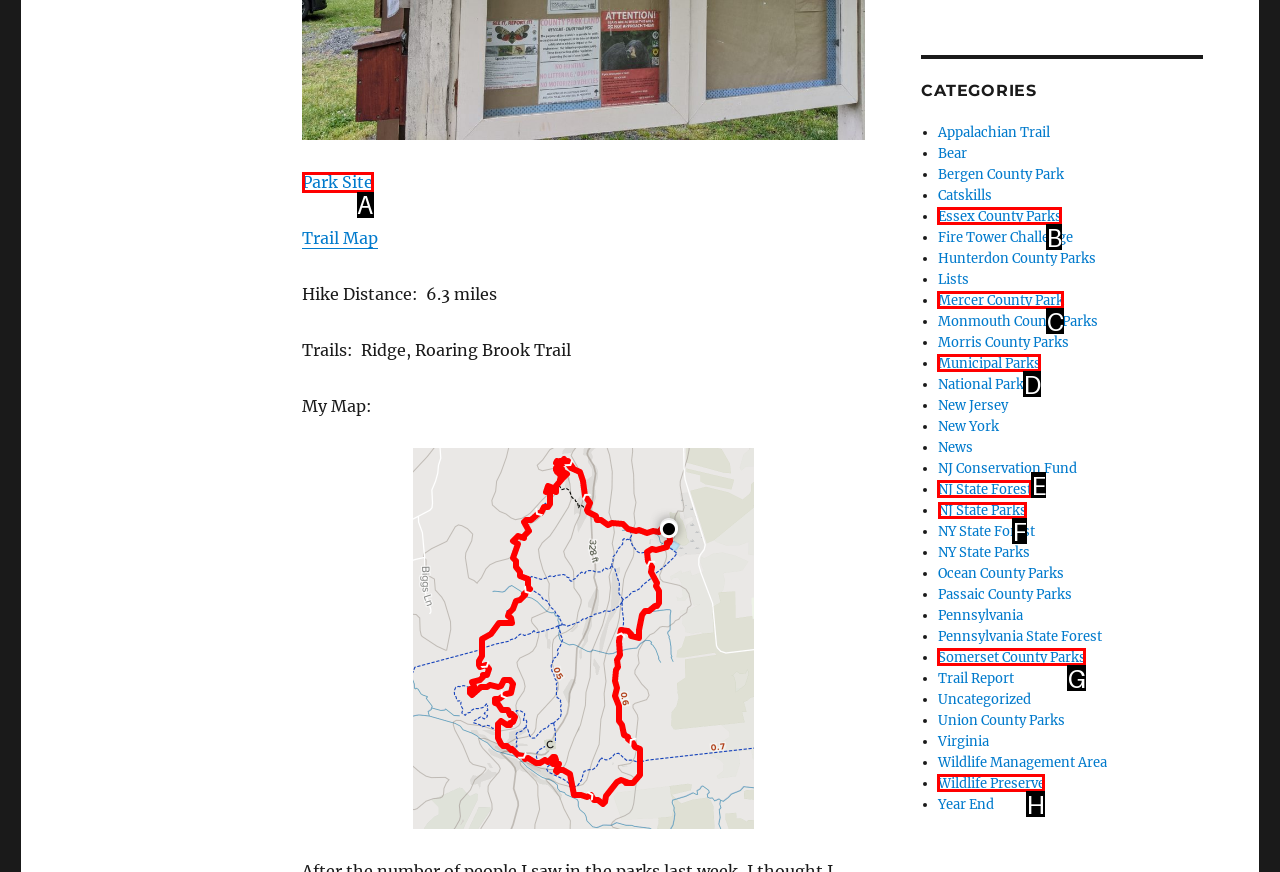From the given options, tell me which letter should be clicked to complete this task: Learn about 'NJ State Parks'
Answer with the letter only.

F